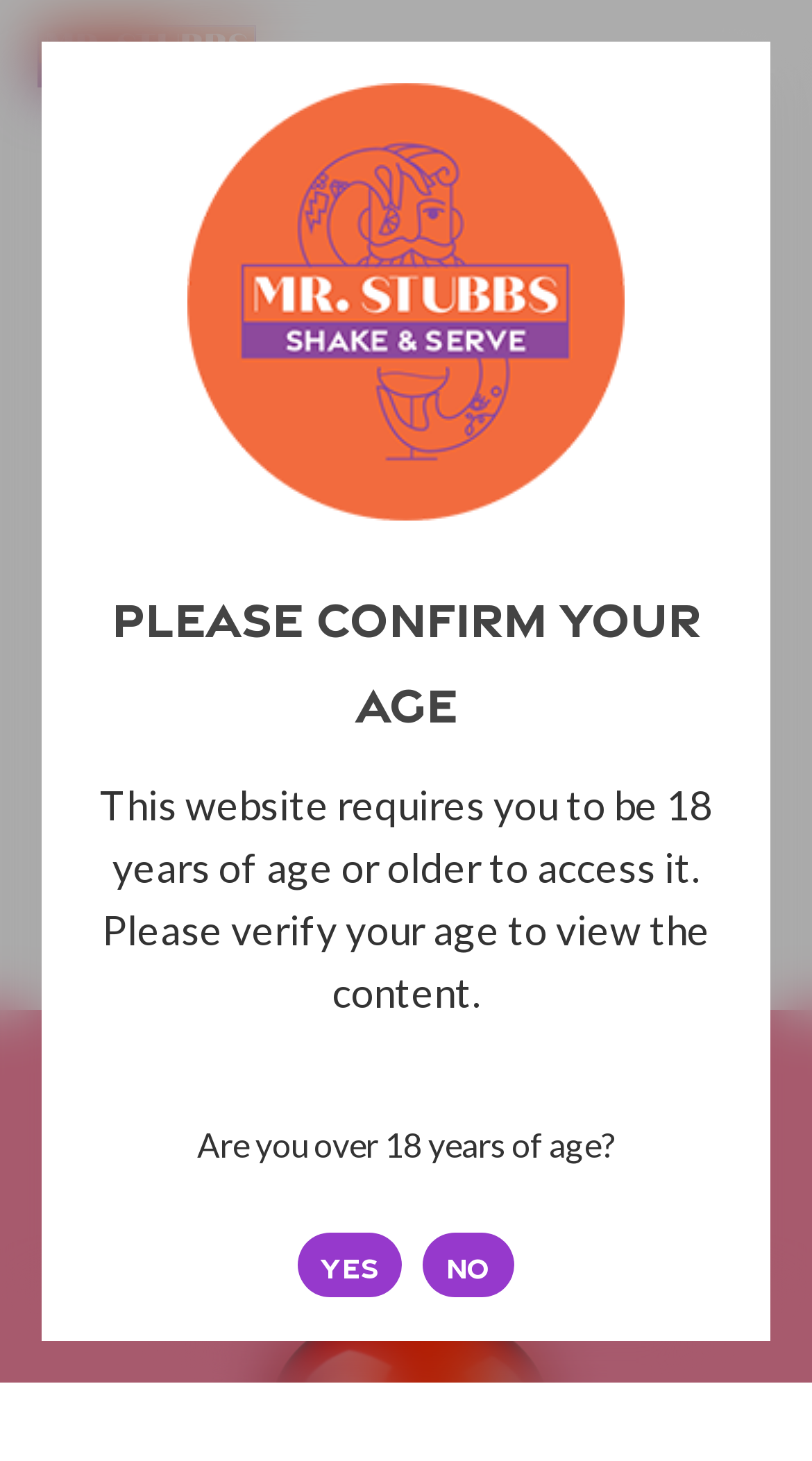What is the purpose of the checkbox 'Remember me'?
Please give a detailed answer to the question using the information shown in the image.

The checkbox 'Remember me' is located below the age verification question, which suggests that its purpose is to remember the user's age verification for future visits to the website.